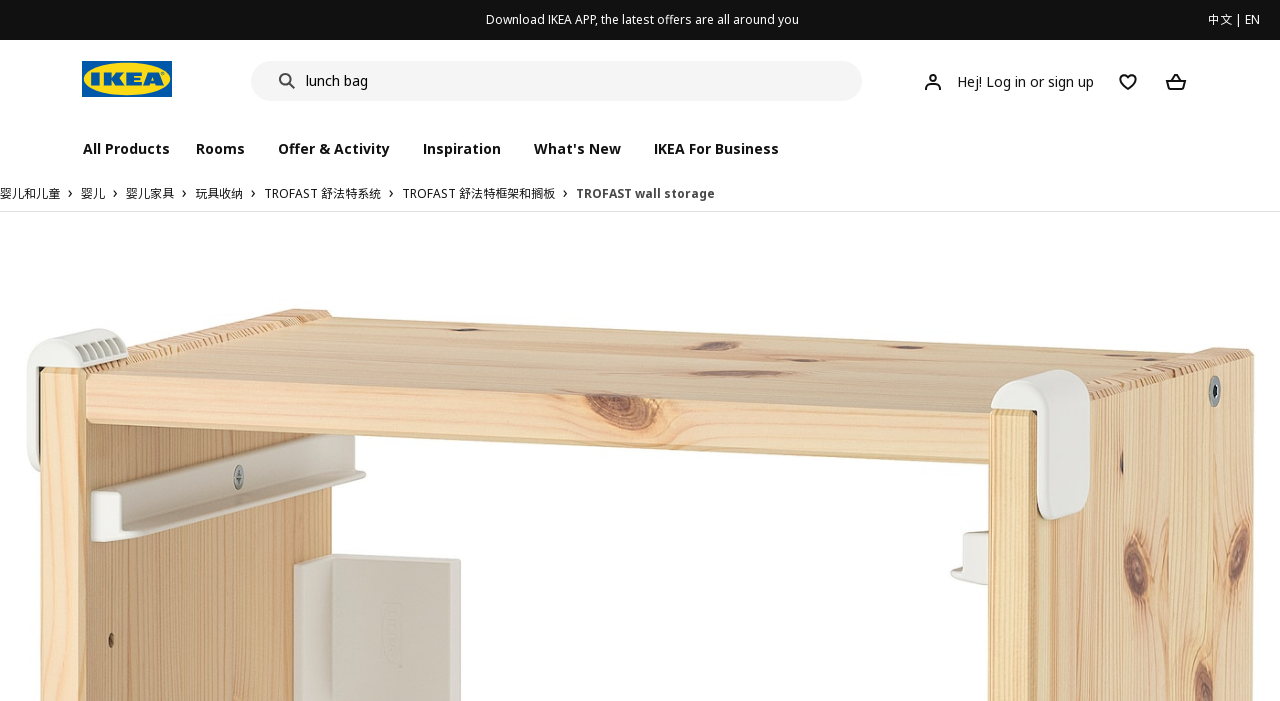Highlight the bounding box coordinates of the element you need to click to perform the following instruction: "Click on the shopping cart."

[0.941, 0.034, 0.972, 0.091]